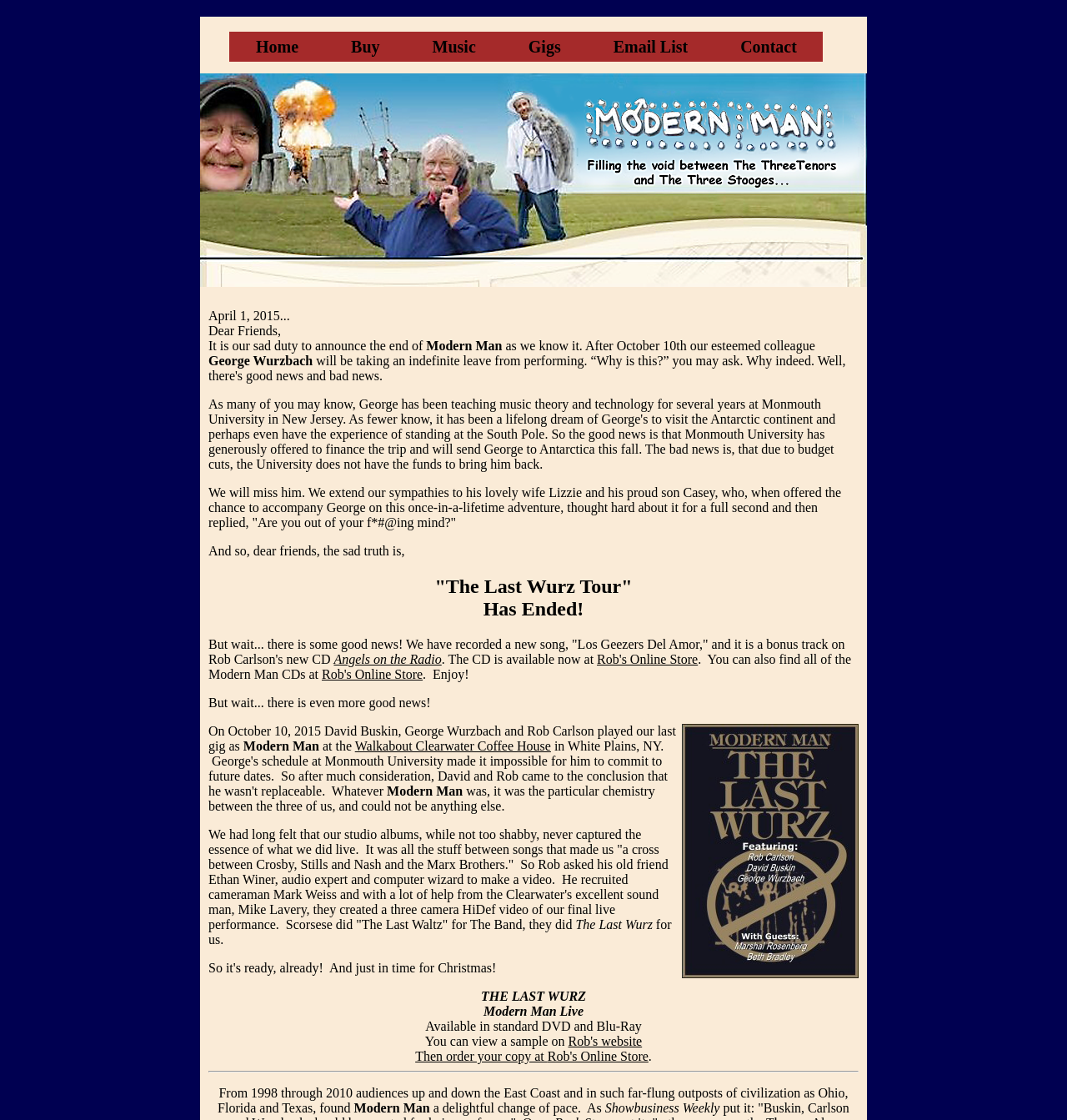Provide the bounding box coordinates, formatted as (top-left x, top-left y, bottom-right x, bottom-right y), with all values being floating point numbers between 0 and 1. Identify the bounding box of the UI element that matches the description: Walkabout Clearwater Coffee House

[0.333, 0.66, 0.516, 0.672]